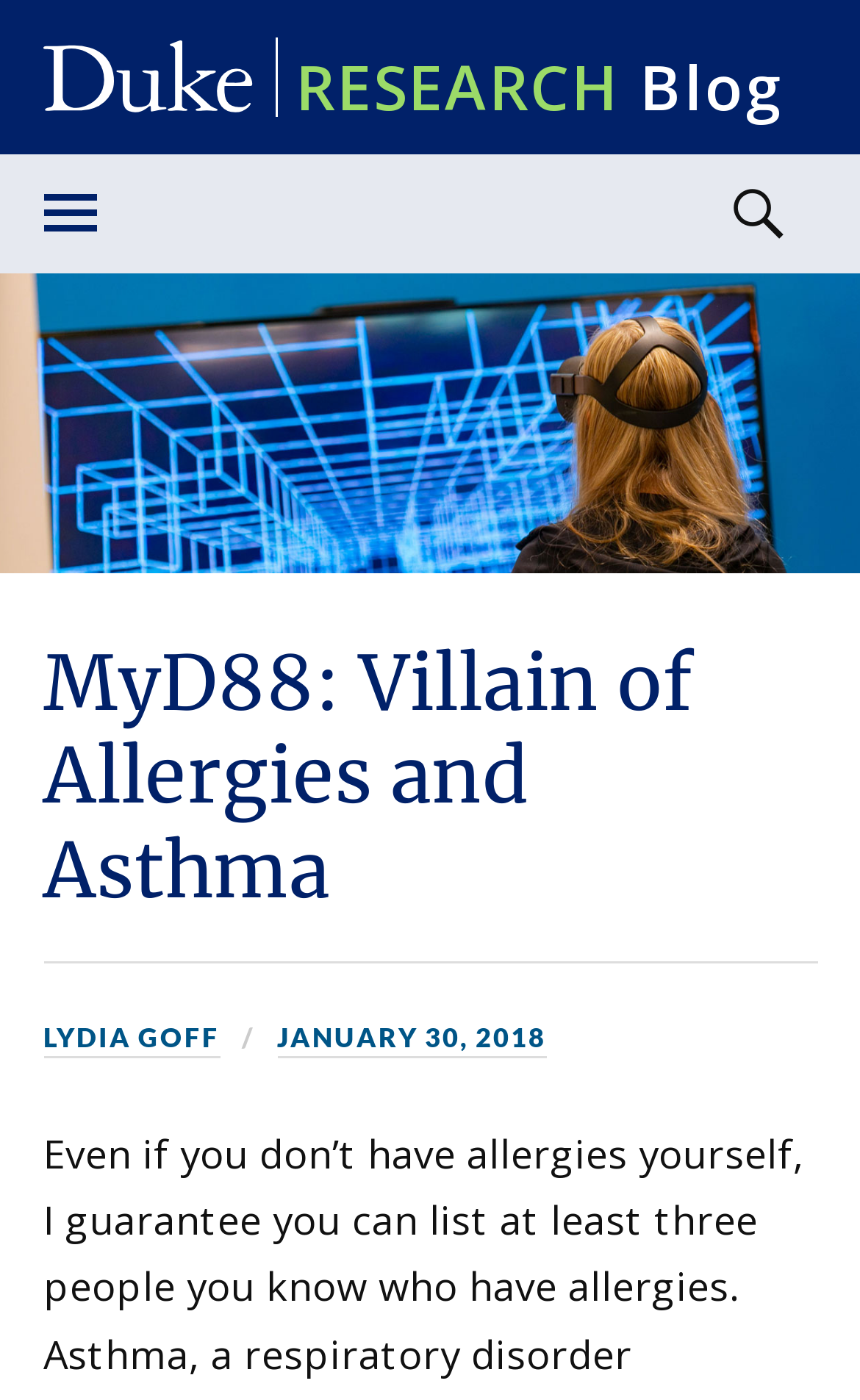Describe all significant elements and features of the webpage.

The webpage is a research blog post titled "MyD88: Villain of Allergies and Asthma". At the top, there is a layout table that spans the entire width of the page. Within this table, there is a link to the "RESEARCH Blog" on the right side. Below the table, there are two buttons: "TOGGLE THE MOBILE MENU" on the left and "TOGGLE THE SEARCH FIELD" on the right.

Below these buttons, there is a figure element that takes up most of the page's width. Within this figure, there is a heading that reads "MyD88: Villain of Allergies and Asthma", which is a link. Below the heading, there are two links: one to the author "LYDIA GOFF" and another to the date "JANUARY 30, 2018". 

The main content of the blog post starts below these links, with a paragraph of text that begins with "Even if you don’t have allergies yourself, I guarantee you can list at least three people you know who have allergies. Asthma, a respiratory disorder commonly associated with allergies, afflicts...".